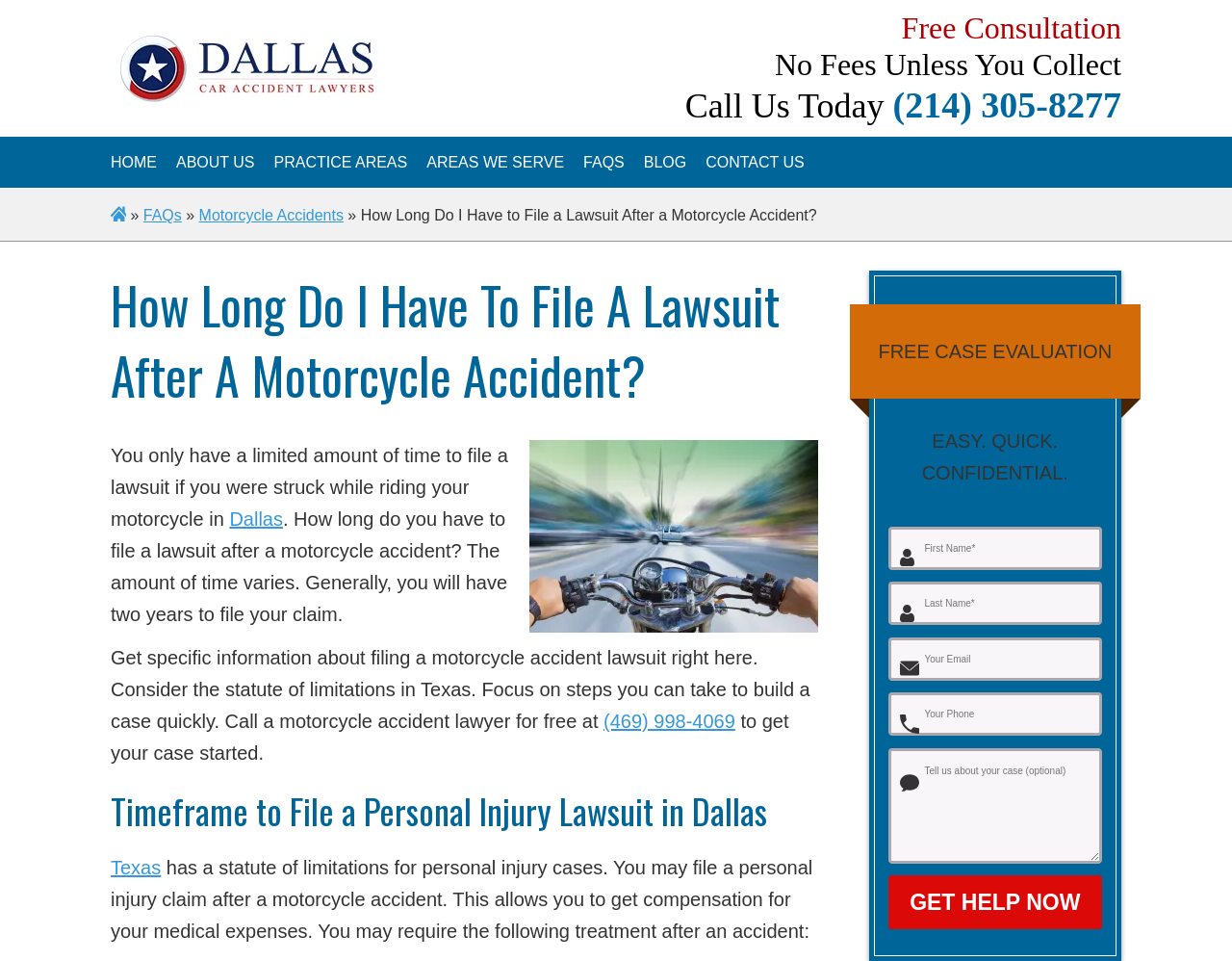What is the phone number to call for a free consultation?
Look at the webpage screenshot and answer the question with a detailed explanation.

I found the phone number by looking at the top-right section of the webpage, where it says 'Call Us Today' and provides the phone number (214) 305-8277.